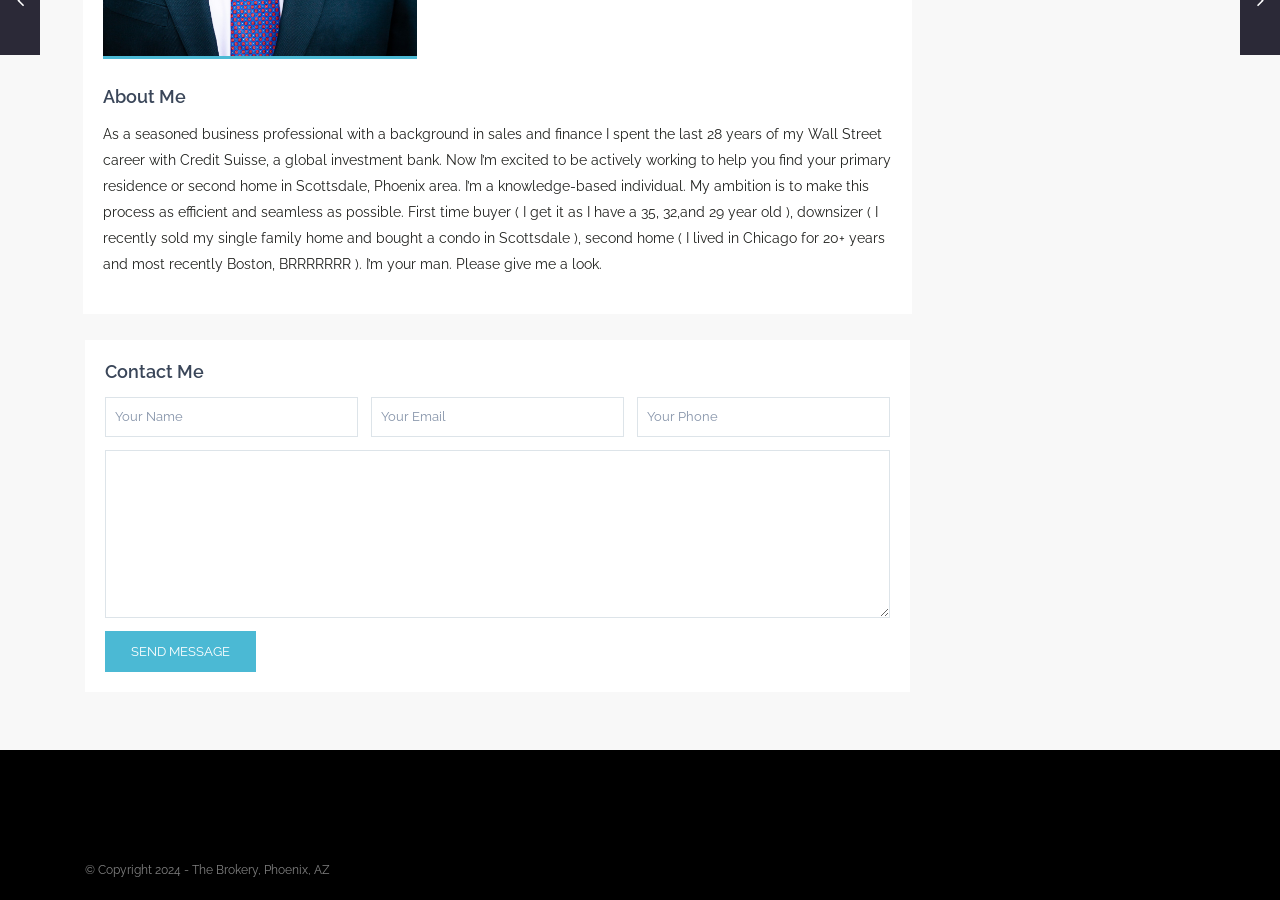Find the bounding box coordinates for the HTML element described in this sentence: "parent_node: Contact Me value="Send Message"". Provide the coordinates as four float numbers between 0 and 1, in the format [left, top, right, bottom].

[0.082, 0.702, 0.2, 0.747]